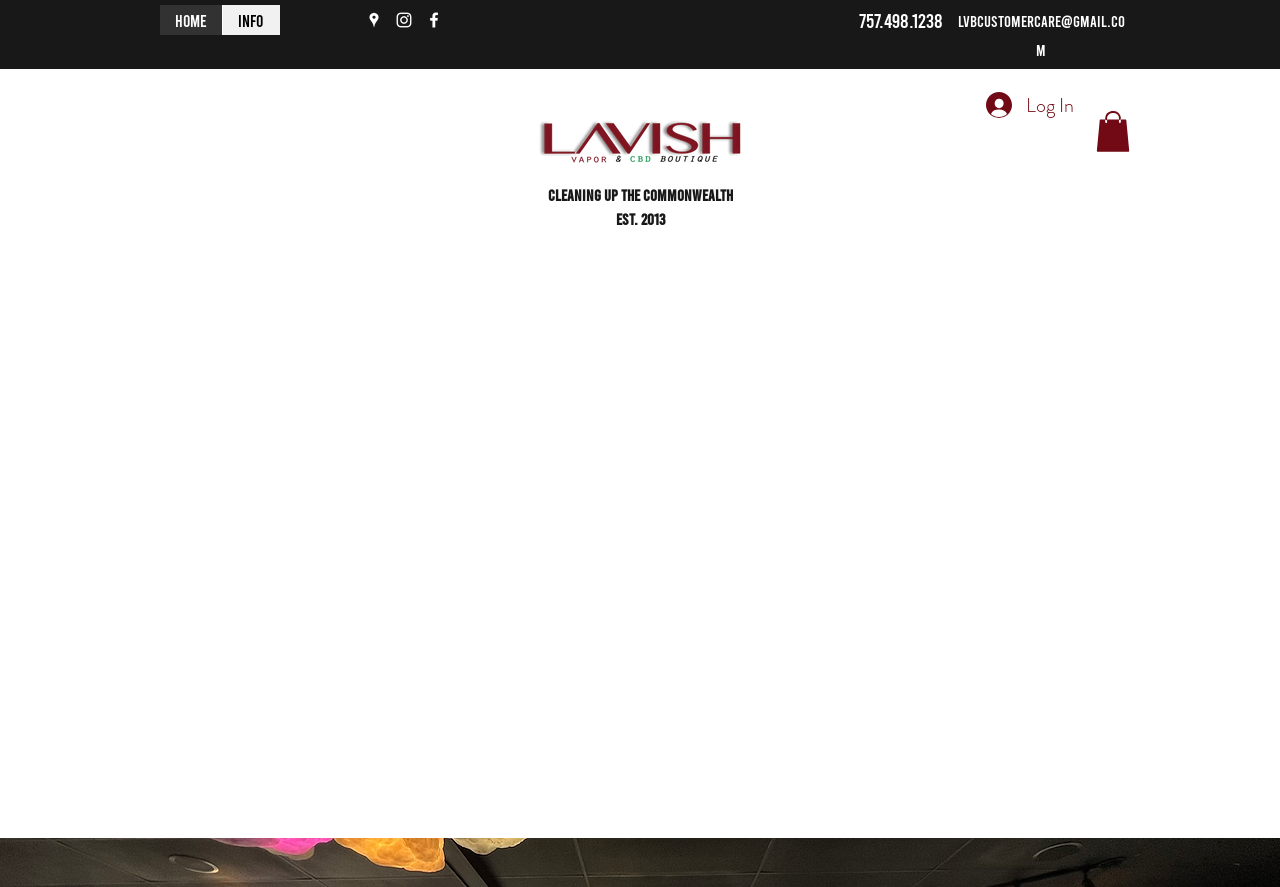Locate the UI element described as follows: "Home". Return the bounding box coordinates as four float numbers between 0 and 1 in the order [left, top, right, bottom].

[0.125, 0.006, 0.173, 0.039]